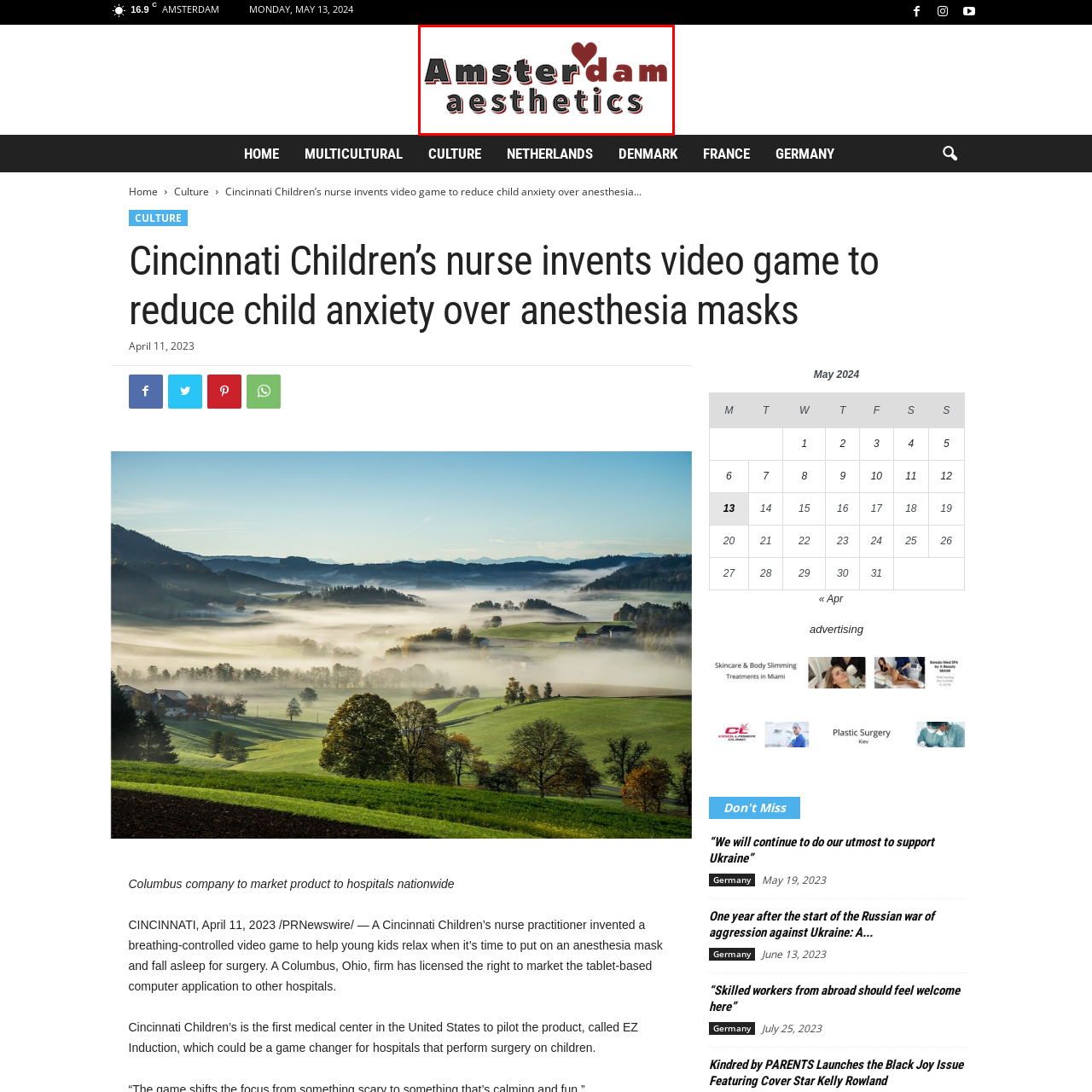Give a detailed account of the visual elements present in the image highlighted by the red border.

The image displays a stylized logo for "Amsterdam Aesthetics." The design features playful typography in a mix of fonts and colors, showcasing the words "Amster" and "dam" prominently with a heart symbol above the "dam." The word "aesthetics" appears in a contrasting style below, creating a visually appealing balance. This logo emphasizes a creative and artistic vibe, likely reflecting the organization's focus on beauty and aesthetic services associated with Amsterdam. The design captures attention with its unique blending of letters and colors, embodying a vibrant and contemporary brand identity.